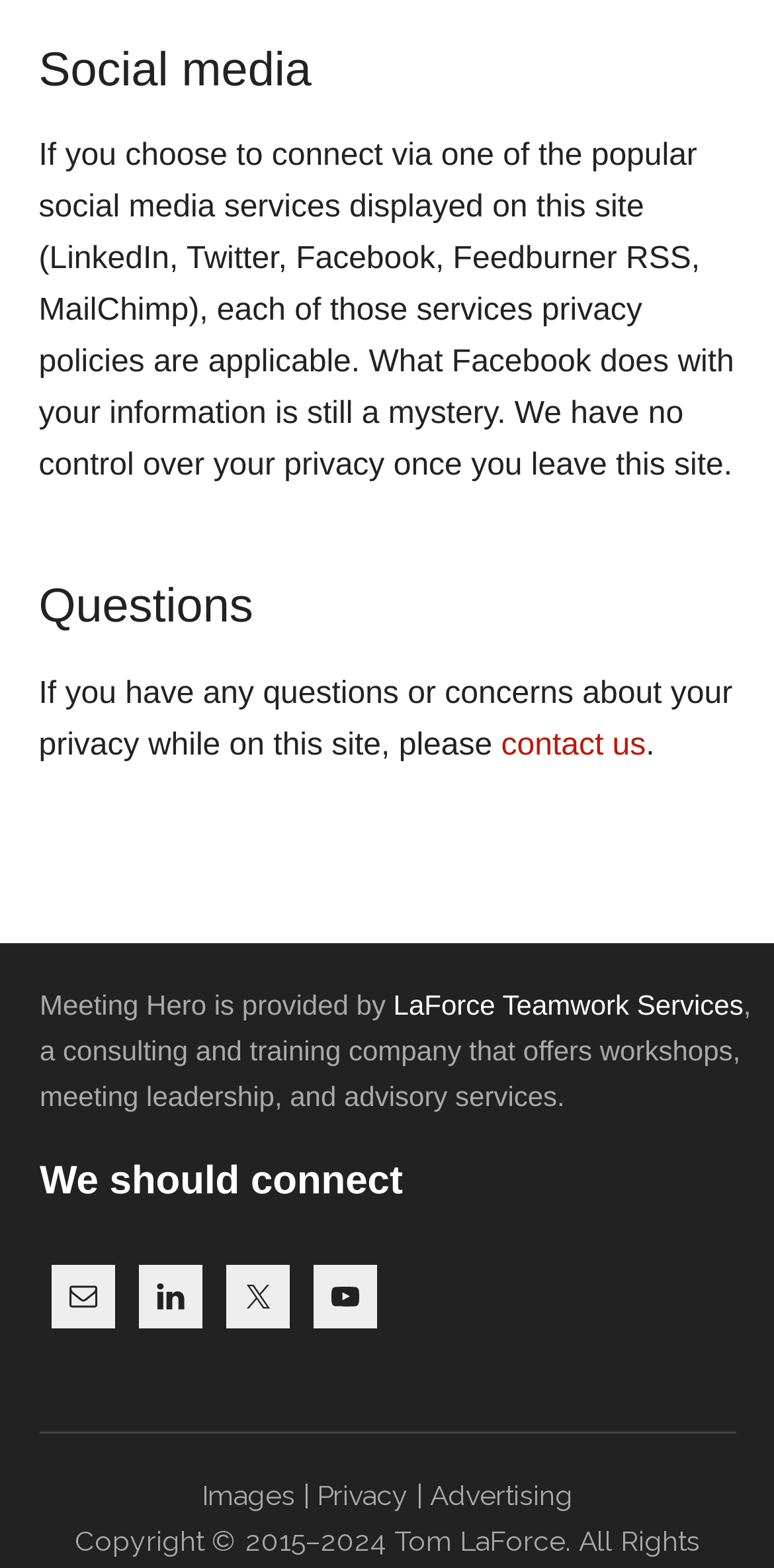Find and indicate the bounding box coordinates of the region you should select to follow the given instruction: "view privacy policy".

[0.409, 0.944, 0.527, 0.964]